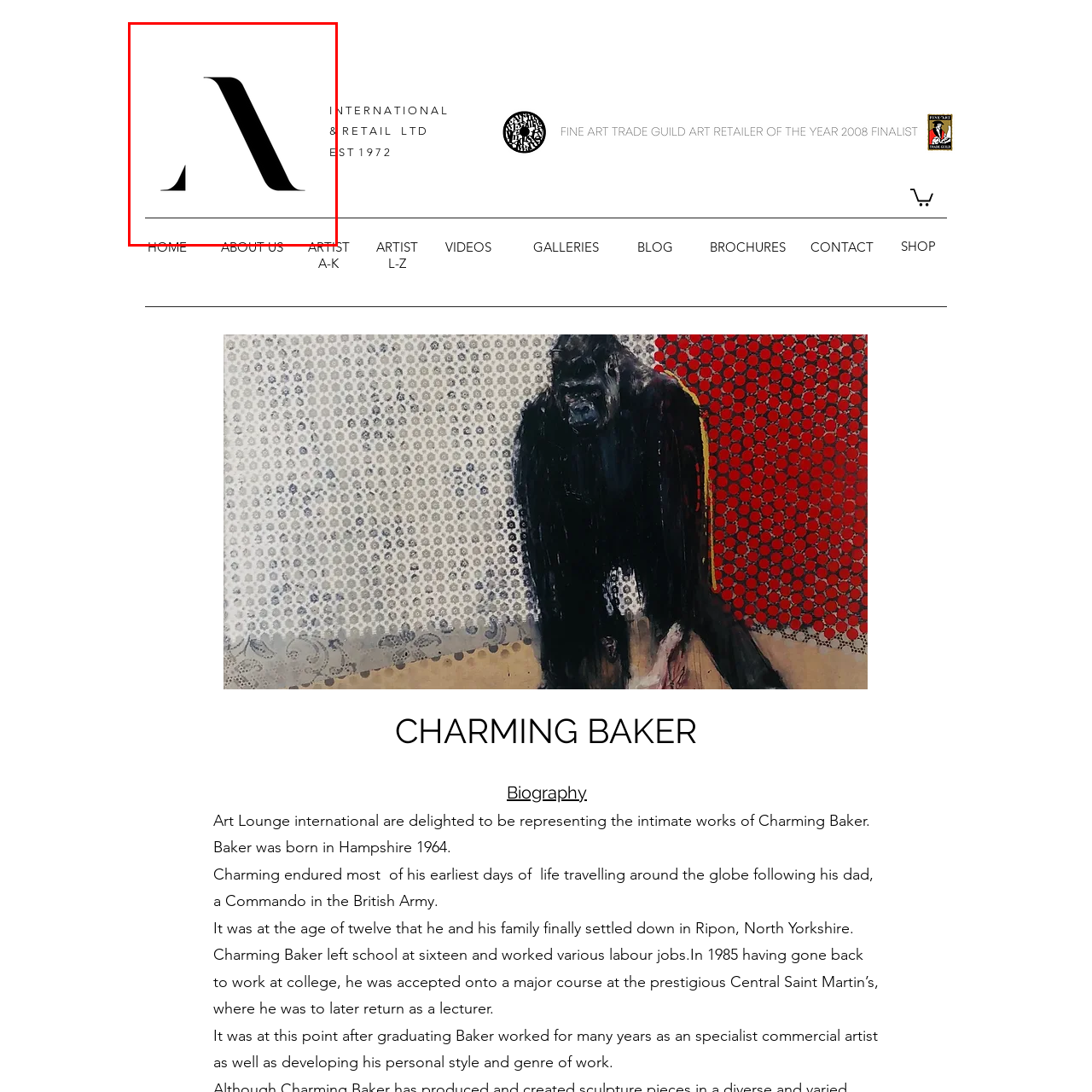Explain in detail what is happening in the image that is surrounded by the red box.

This image features the logo of Art Lounge International, designed to reflect a sophisticated and artistic aesthetic. The logo incorporates a stylized letter 'A,' which is prominently displayed in a bold, black font, symbolizing the brand's identity and mission in the art world. Below the logo, the text "I N T E R N A T I O N A L" signifies the global reach and scope of the gallery's operations, emphasizing its dedication to showcasing international artists and their works. The minimalist design of the logo and accompanying text conveys a sense of elegance and creativity, aligning with the artistic focus of the establishment. This visual identity serves as a distinctive mark for Art Lounge International, recognizable to art enthusiasts and collectors alike.